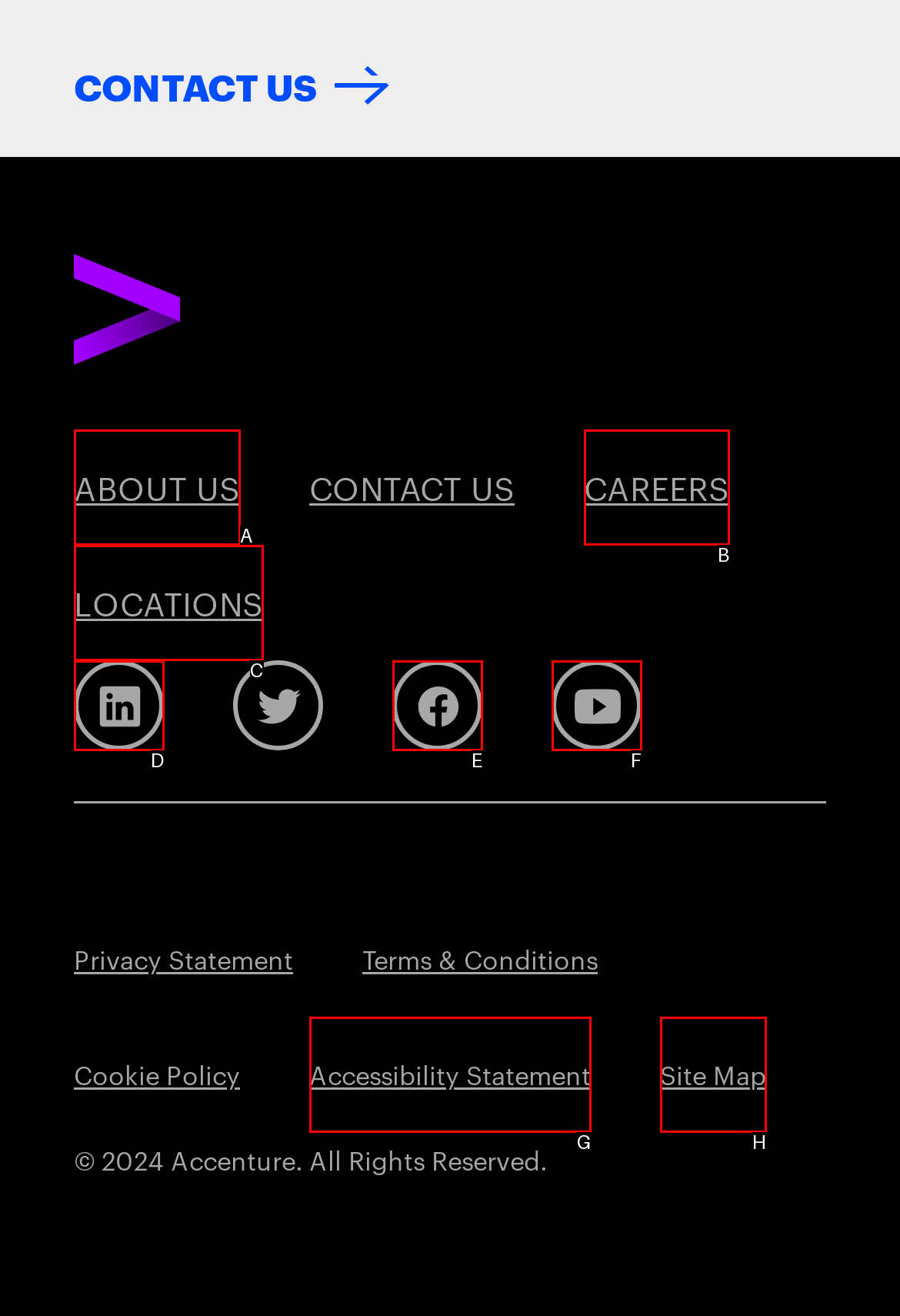Using the description: title="Follow us on Linkedin", find the best-matching HTML element. Indicate your answer with the letter of the chosen option.

D